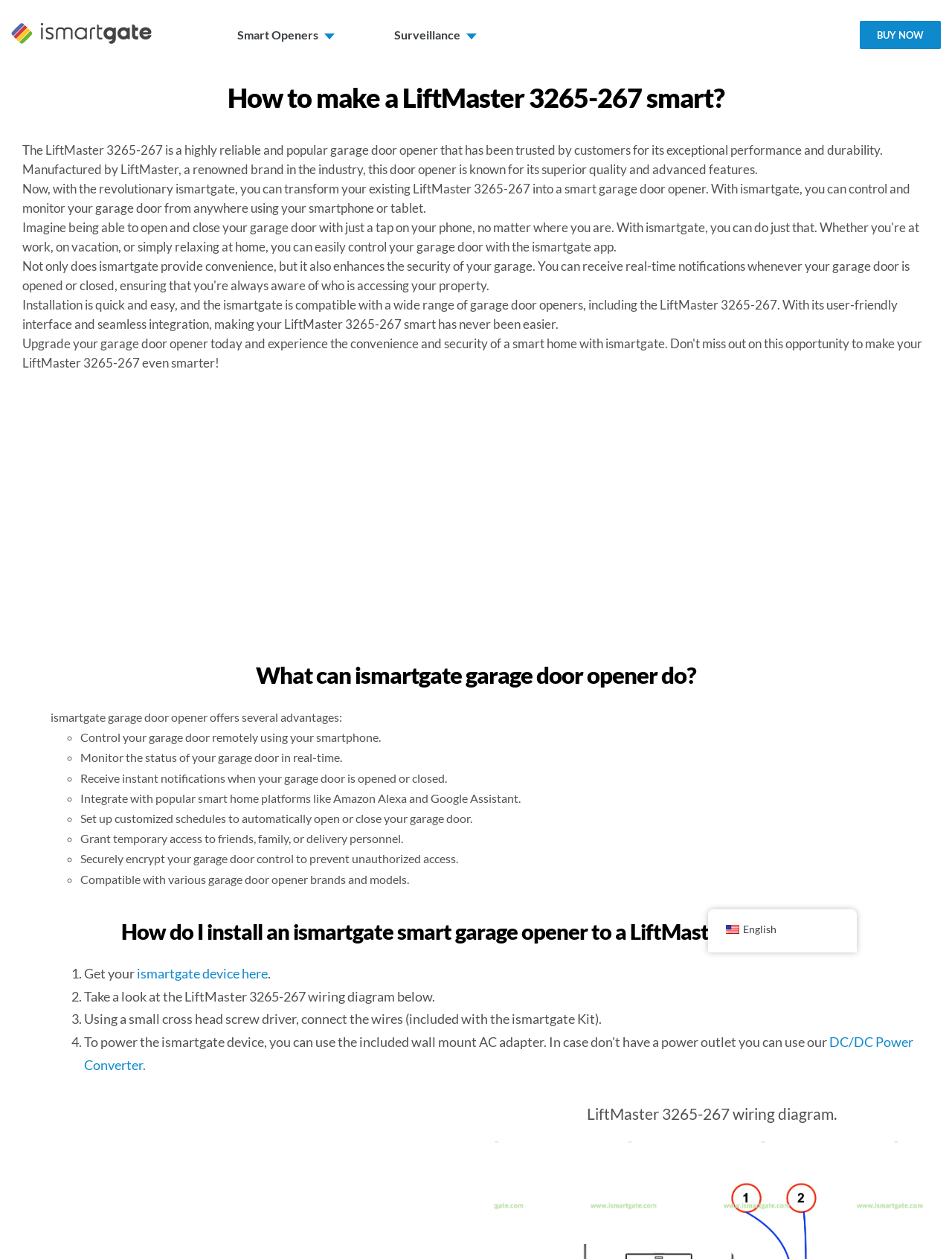Identify and extract the main heading from the webpage.

How to make a LiftMaster 3265-267 smart?